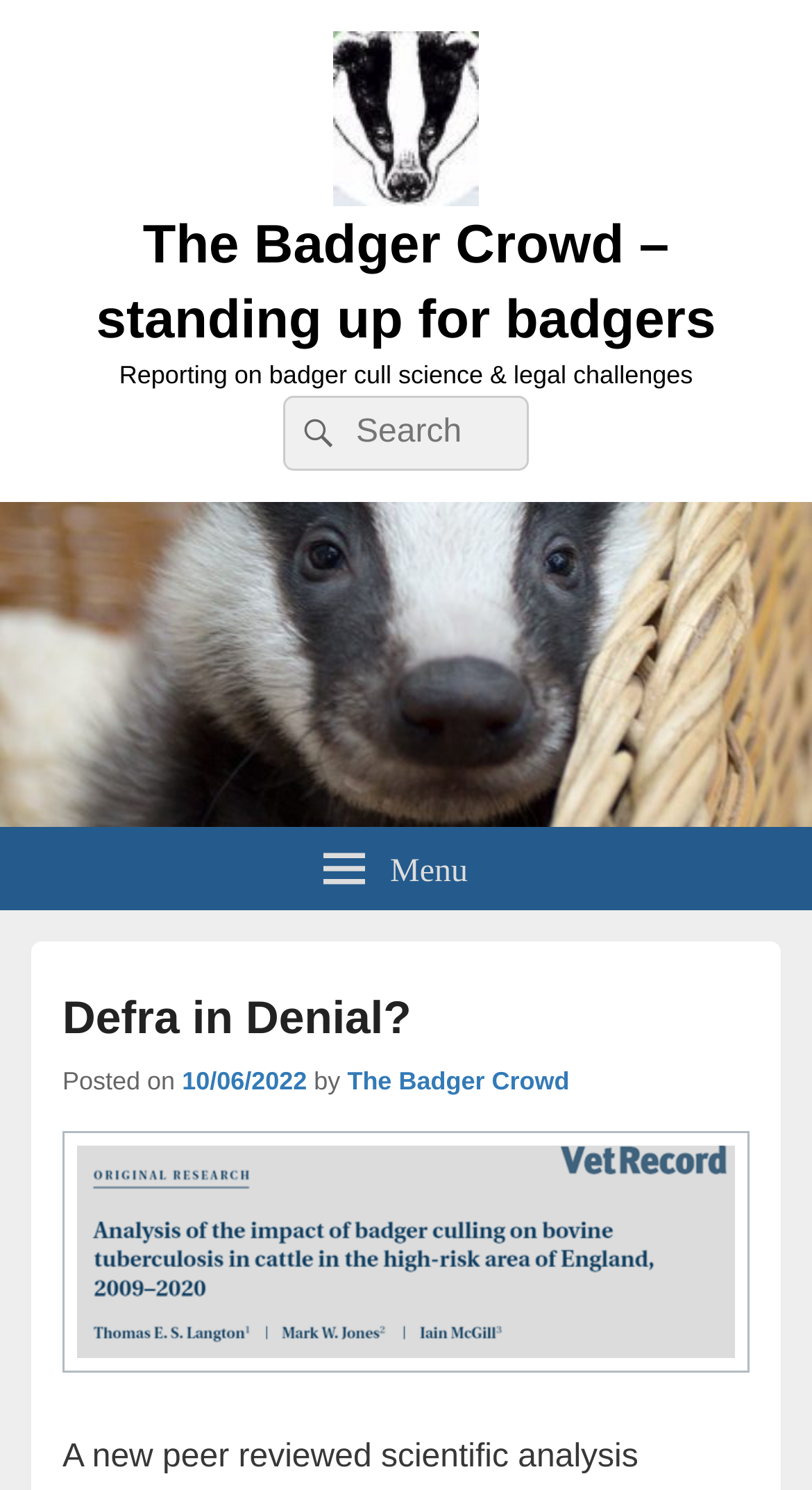What is the topic of the latest article?
Could you answer the question in a detailed manner, providing as much information as possible?

The topic of the latest article can be inferred from the title 'Defra in Denial?' and the summary text 'Reporting on badger cull science & legal challenges'.